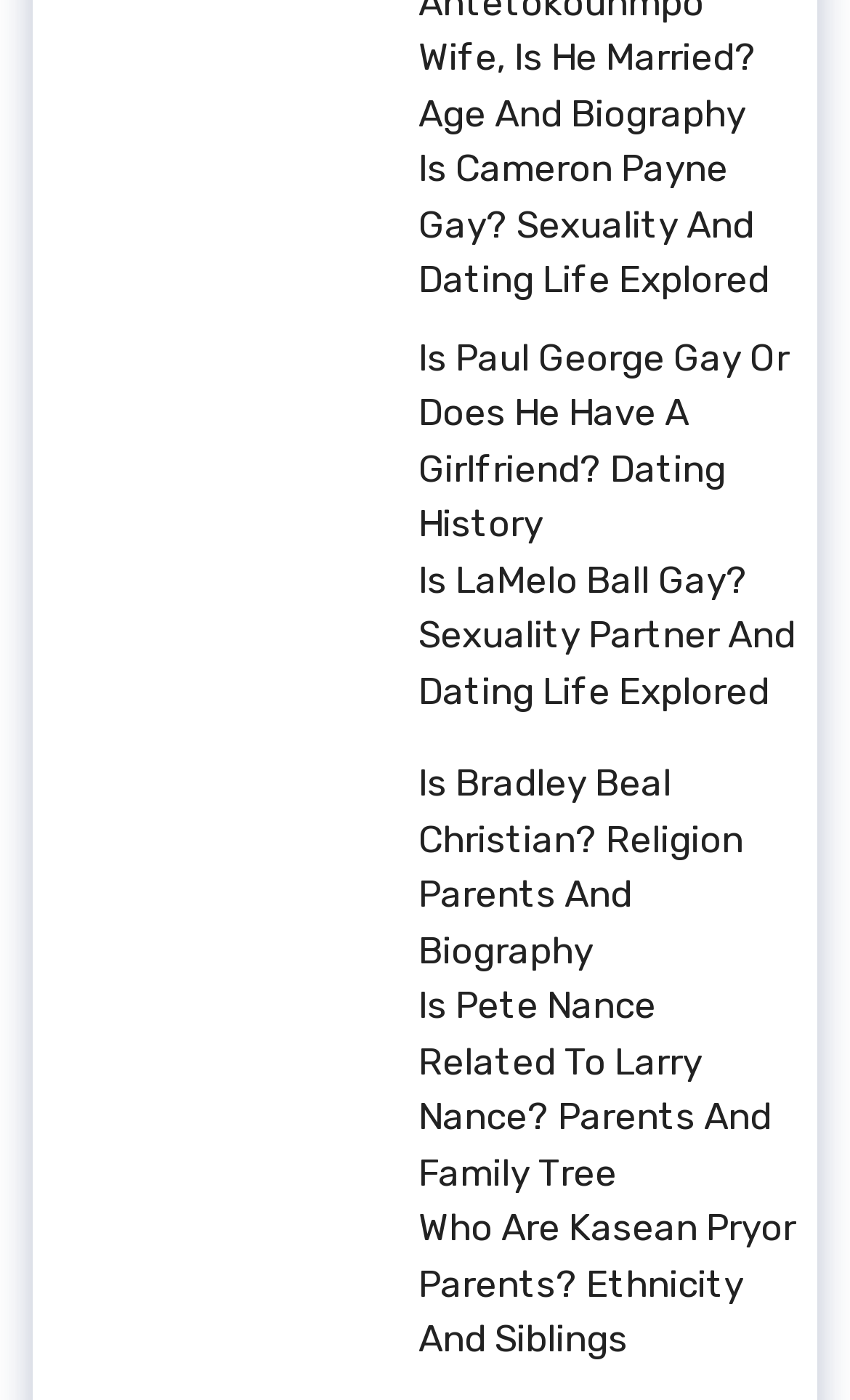How many links are on the webpage?
Answer with a single word or phrase by referring to the visual content.

7